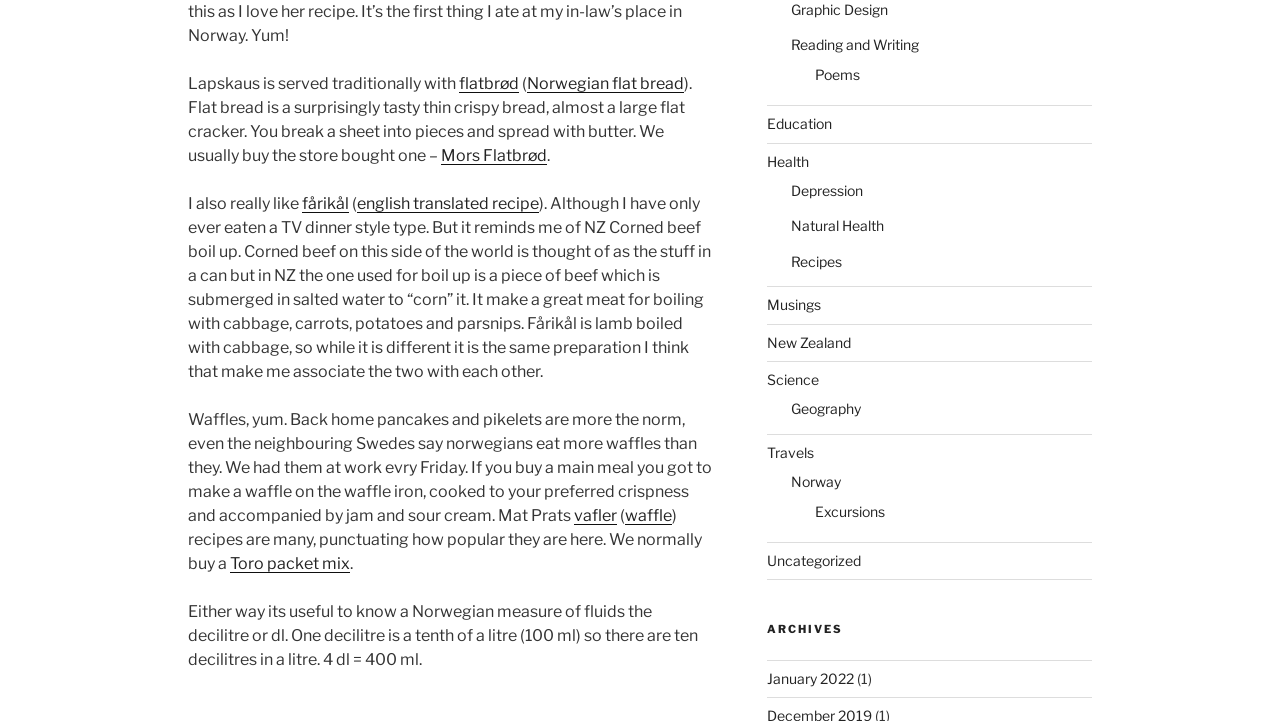Please determine the bounding box coordinates of the section I need to click to accomplish this instruction: "Read about the author's experience with fårikål".

[0.236, 0.269, 0.273, 0.296]